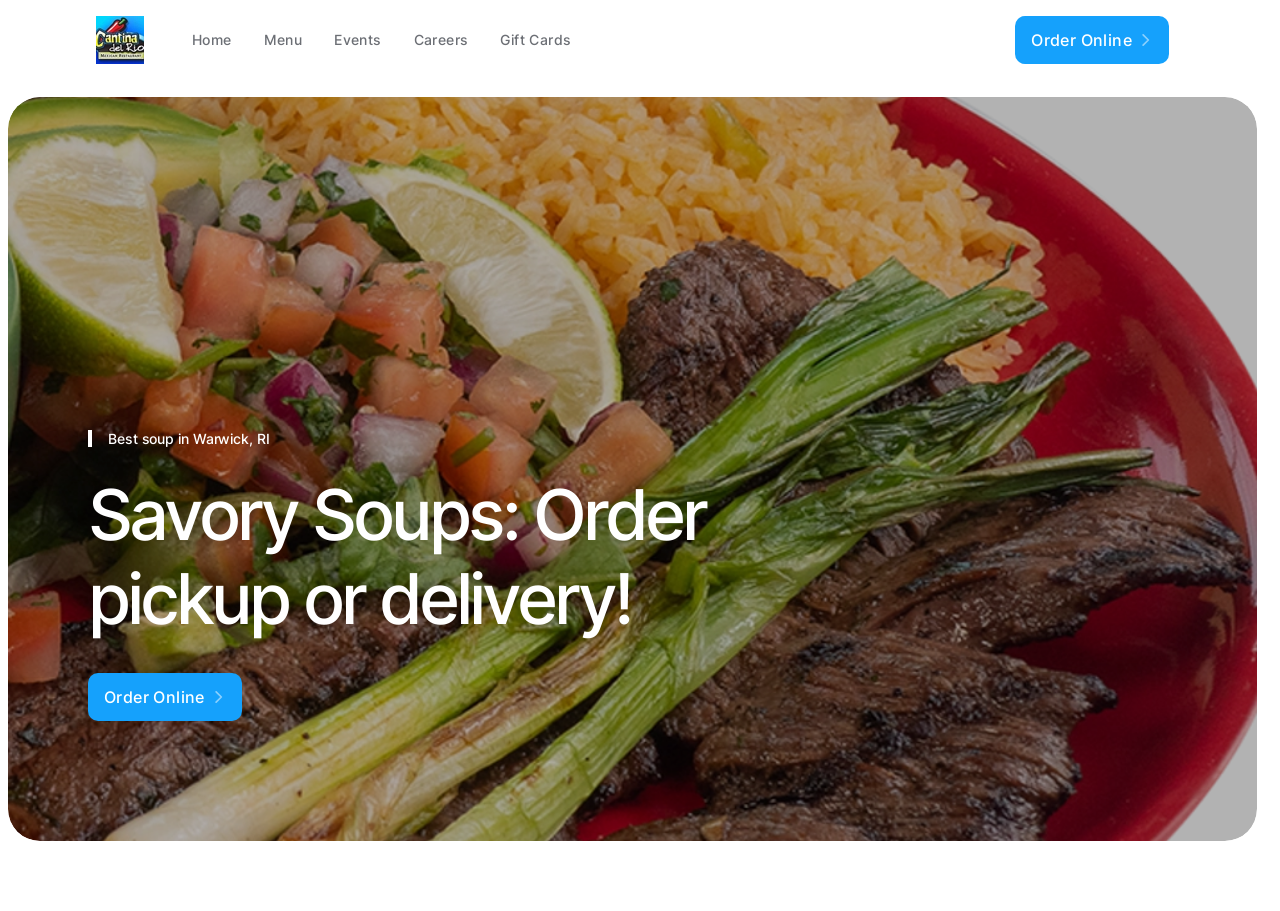Using floating point numbers between 0 and 1, provide the bounding box coordinates in the format (top-left x, top-left y, bottom-right x, bottom-right y). Locate the UI element described here: Order Online

[0.793, 0.018, 0.913, 0.07]